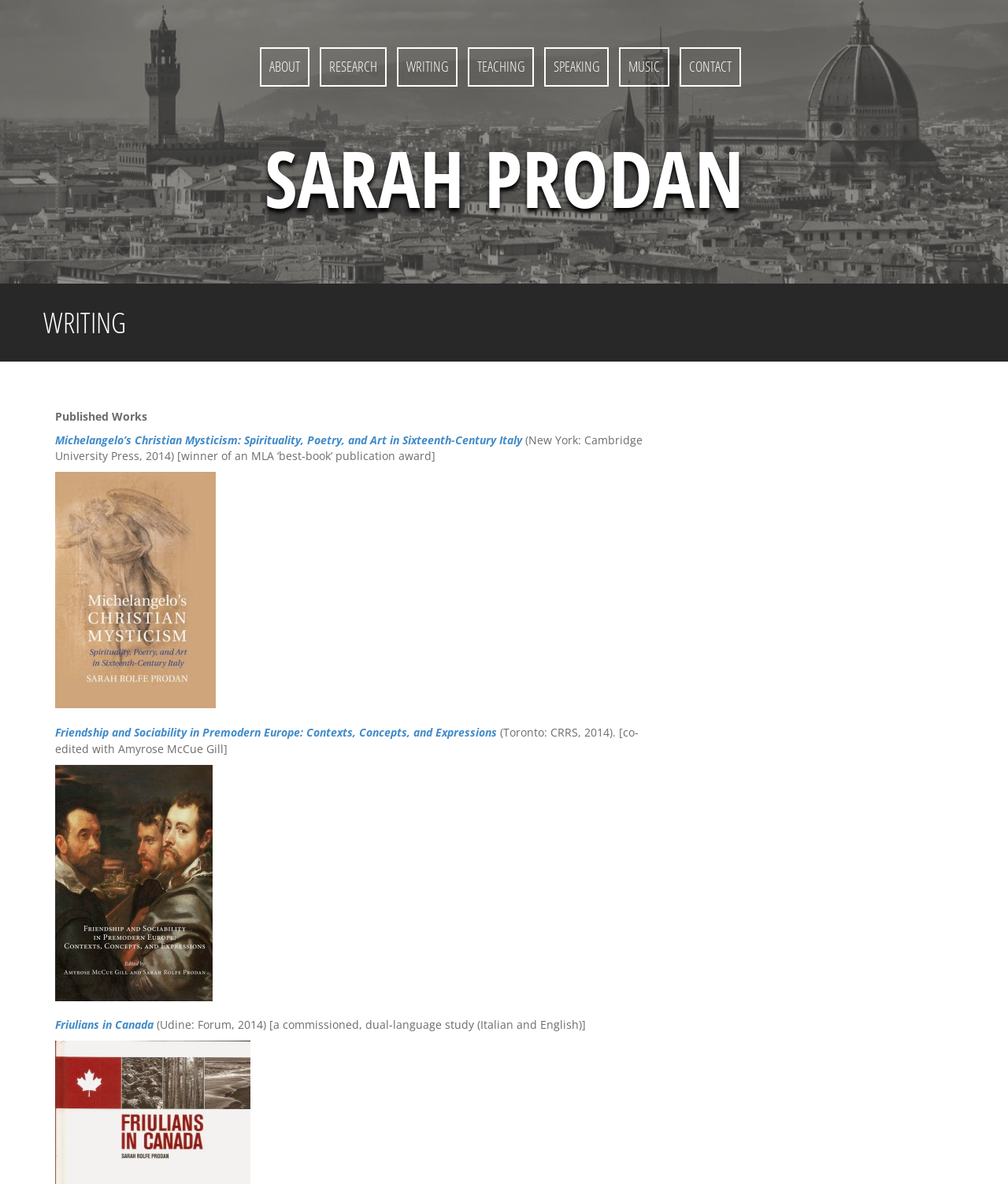Please identify the bounding box coordinates of the clickable area that will allow you to execute the instruction: "read more about Michelangelo’s Christian Mysticism".

[0.055, 0.365, 0.518, 0.378]